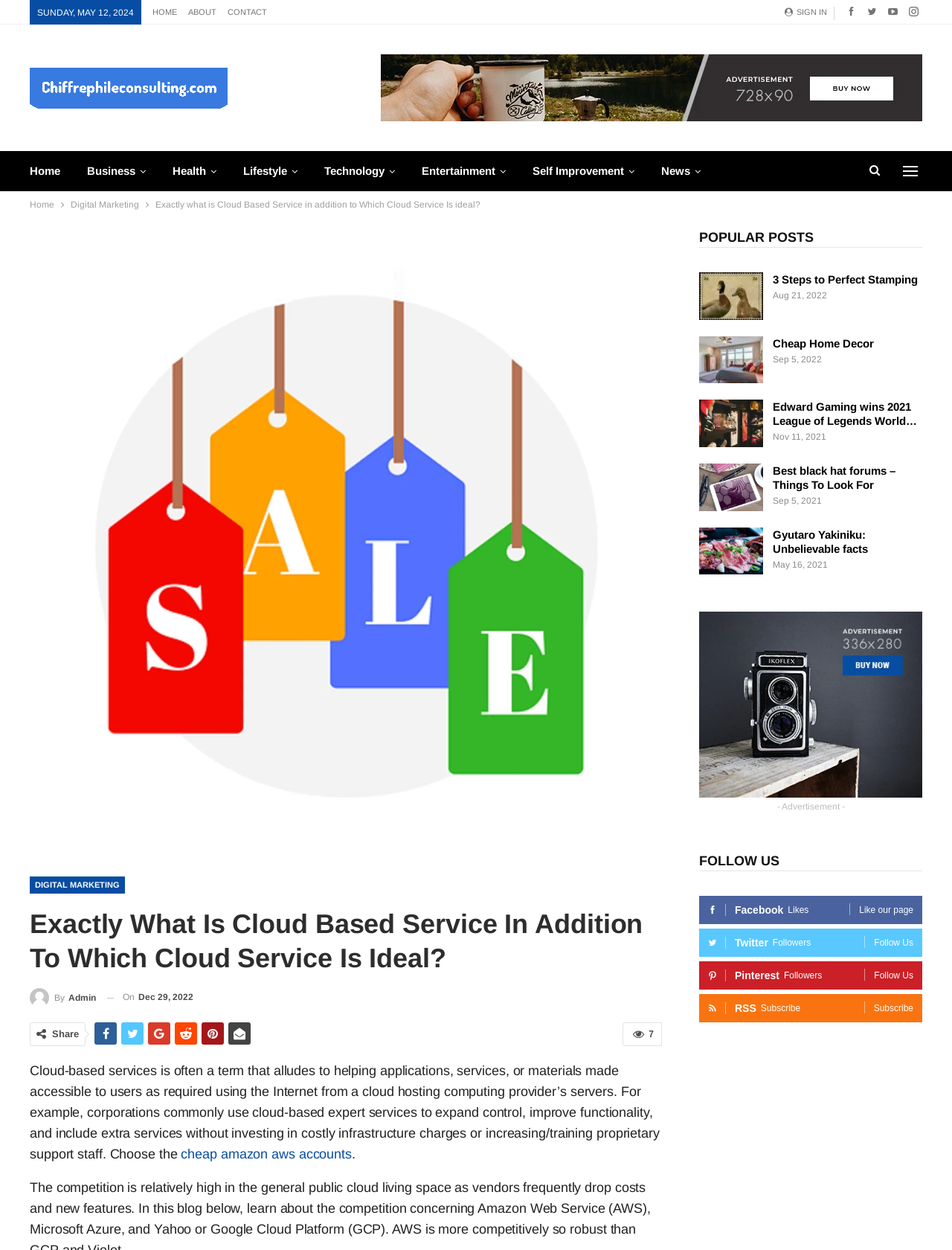Please determine the bounding box coordinates for the UI element described as: "cheap amazon aws accounts".

[0.19, 0.917, 0.369, 0.929]